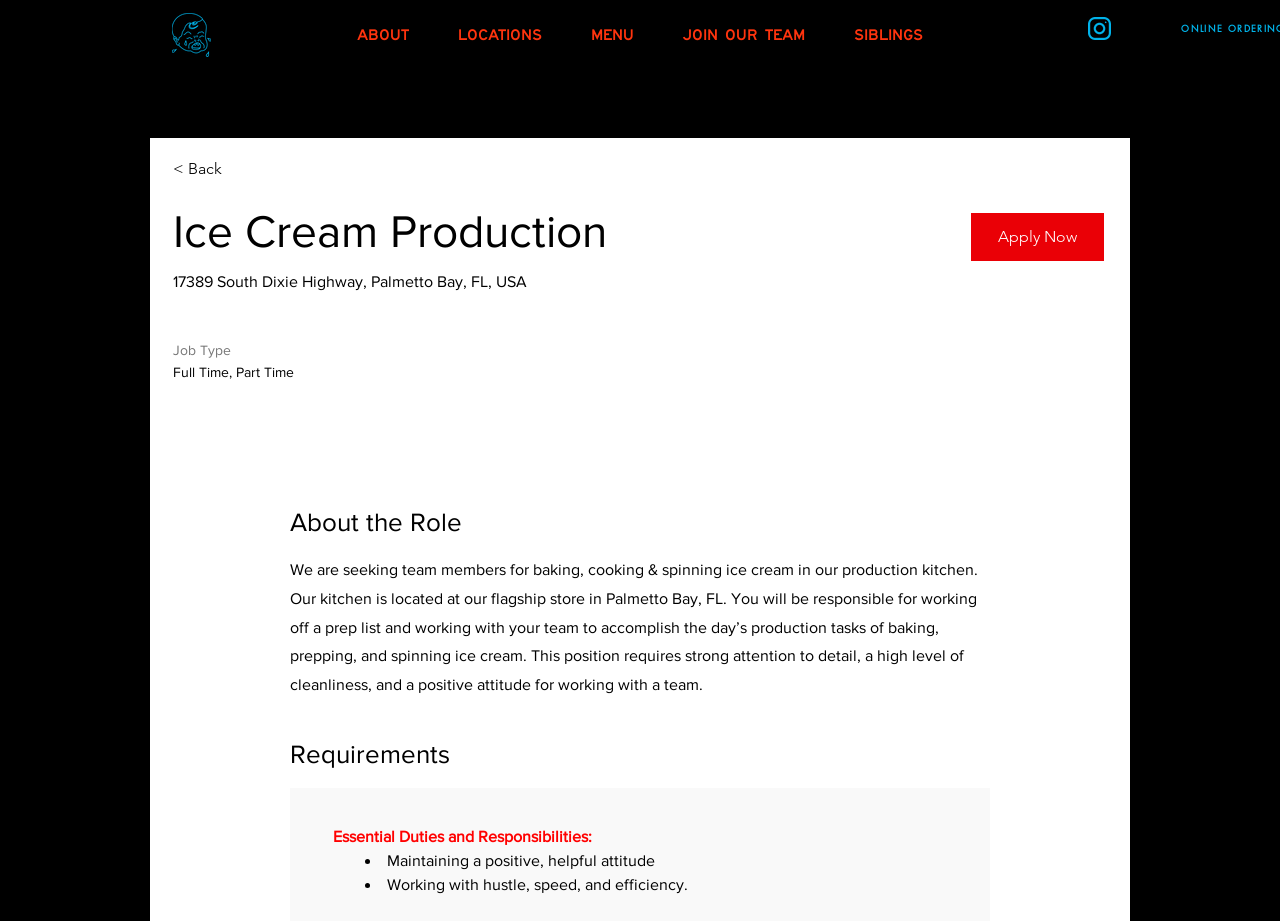Please locate the UI element described by "Apply Now" and provide its bounding box coordinates.

[0.759, 0.231, 0.862, 0.283]